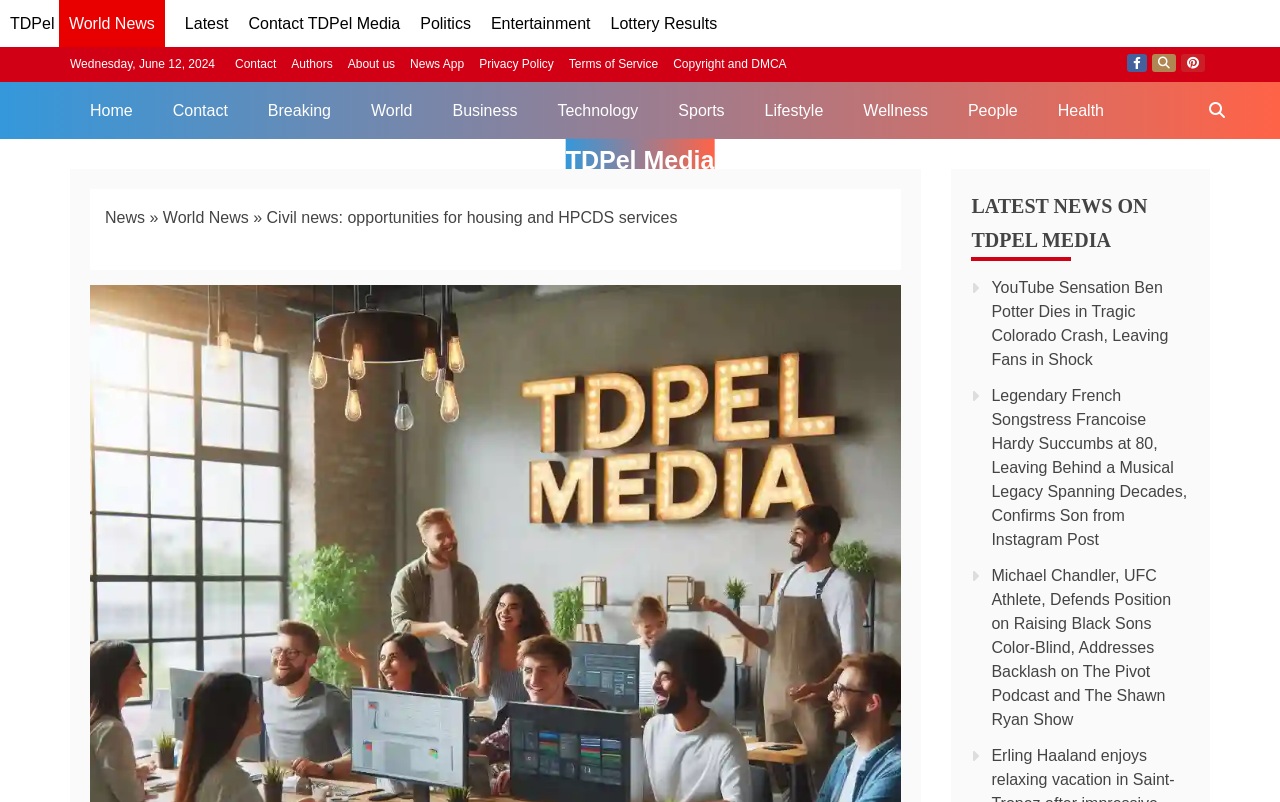Please find the bounding box for the UI element described by: "Pin it Pin on Pinterest".

None